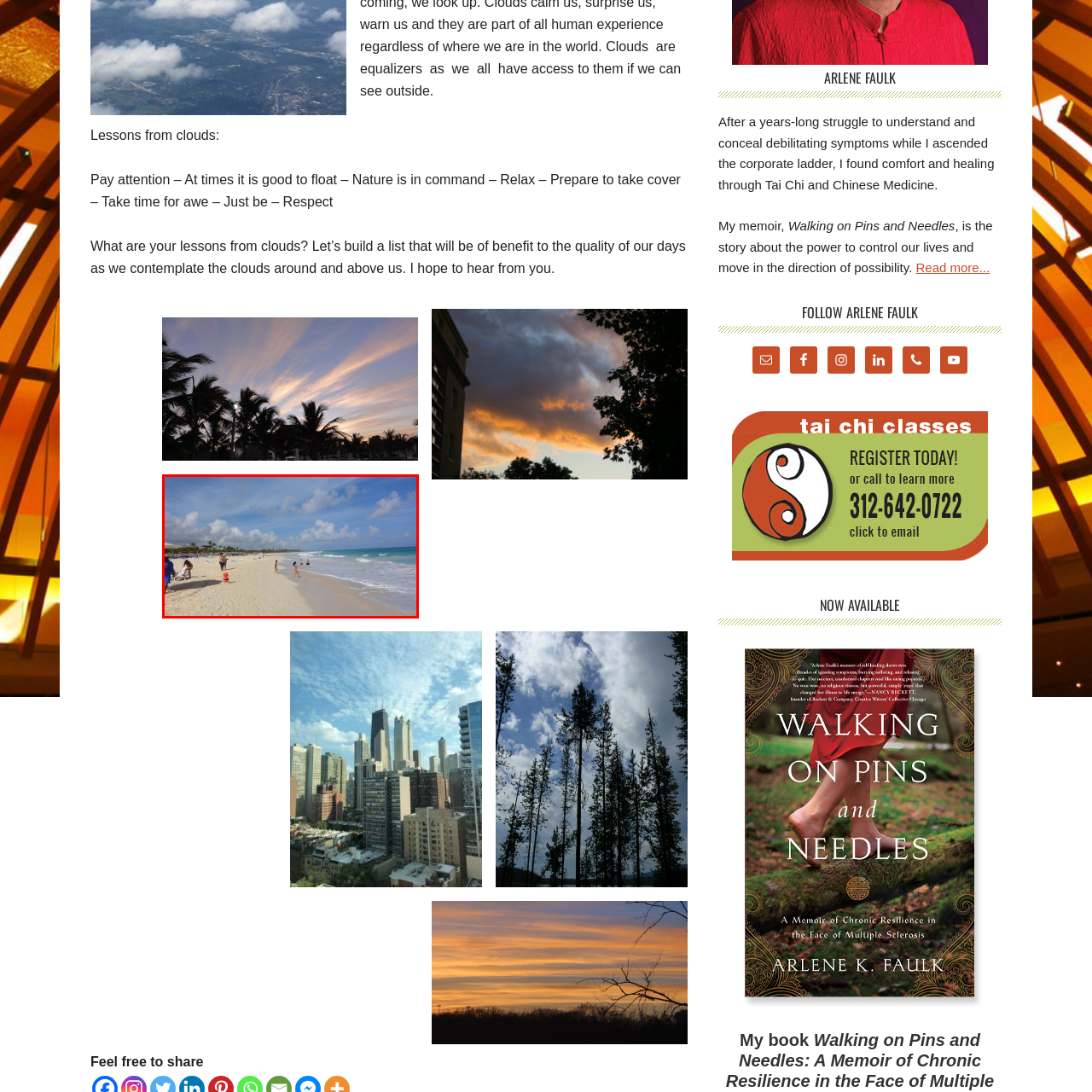What type of clouds are in the sky?
Please examine the image highlighted within the red bounding box and respond to the question using a single word or phrase based on the image.

fluffy